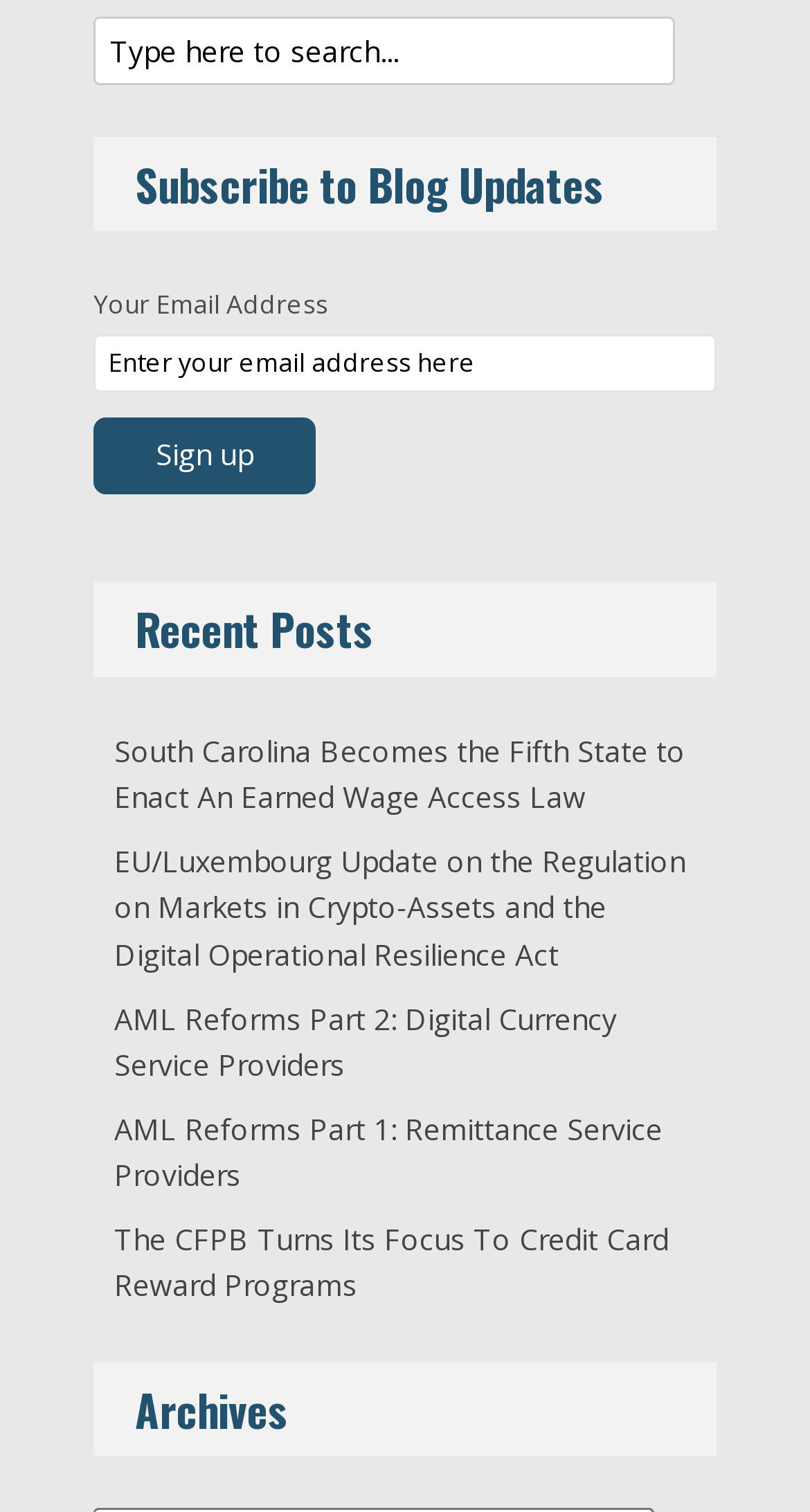Determine the bounding box coordinates for the area you should click to complete the following instruction: "View press release from May 2010".

None